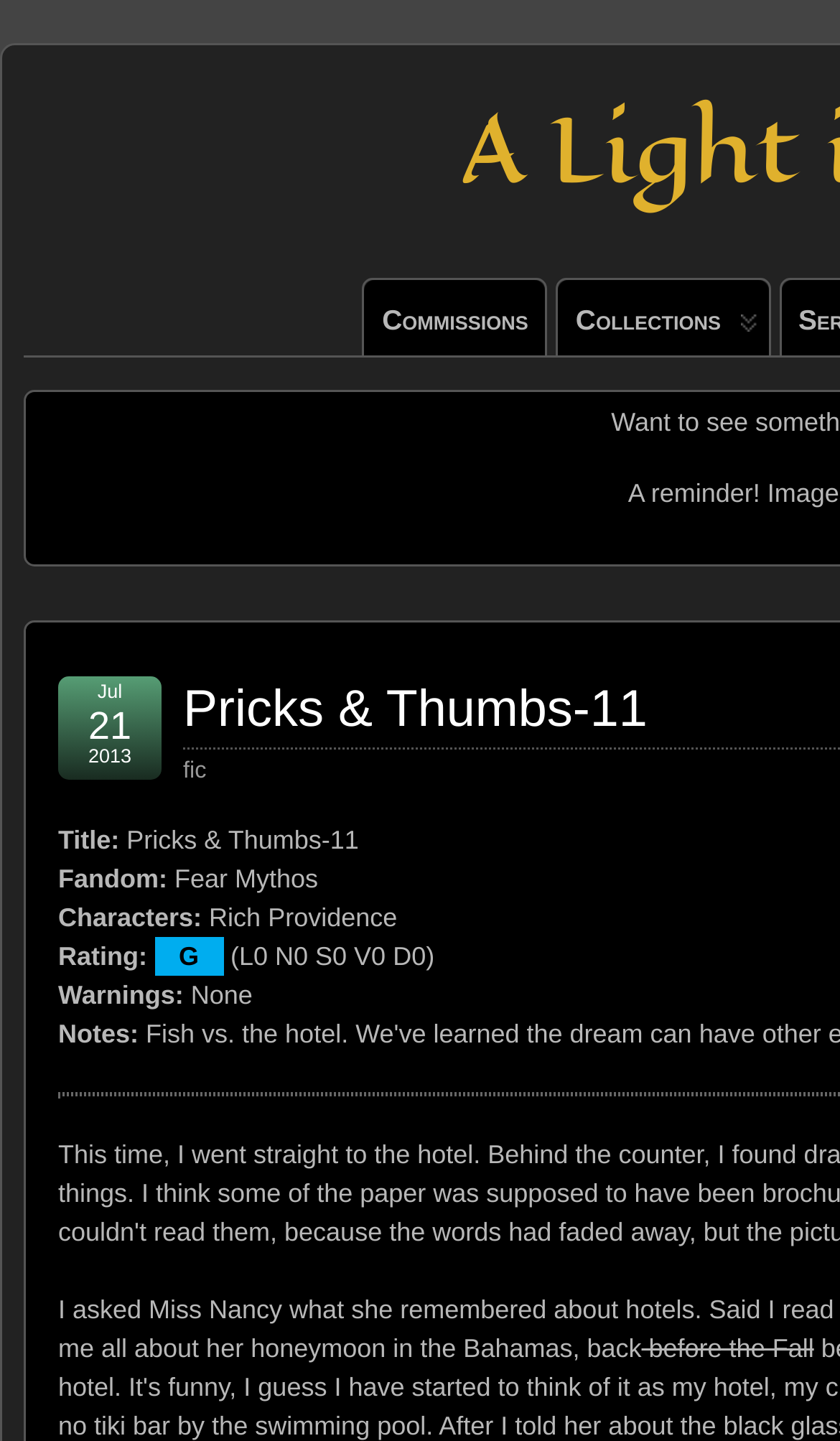Provide a one-word or brief phrase answer to the question:
How many links are there in the collections section?

2